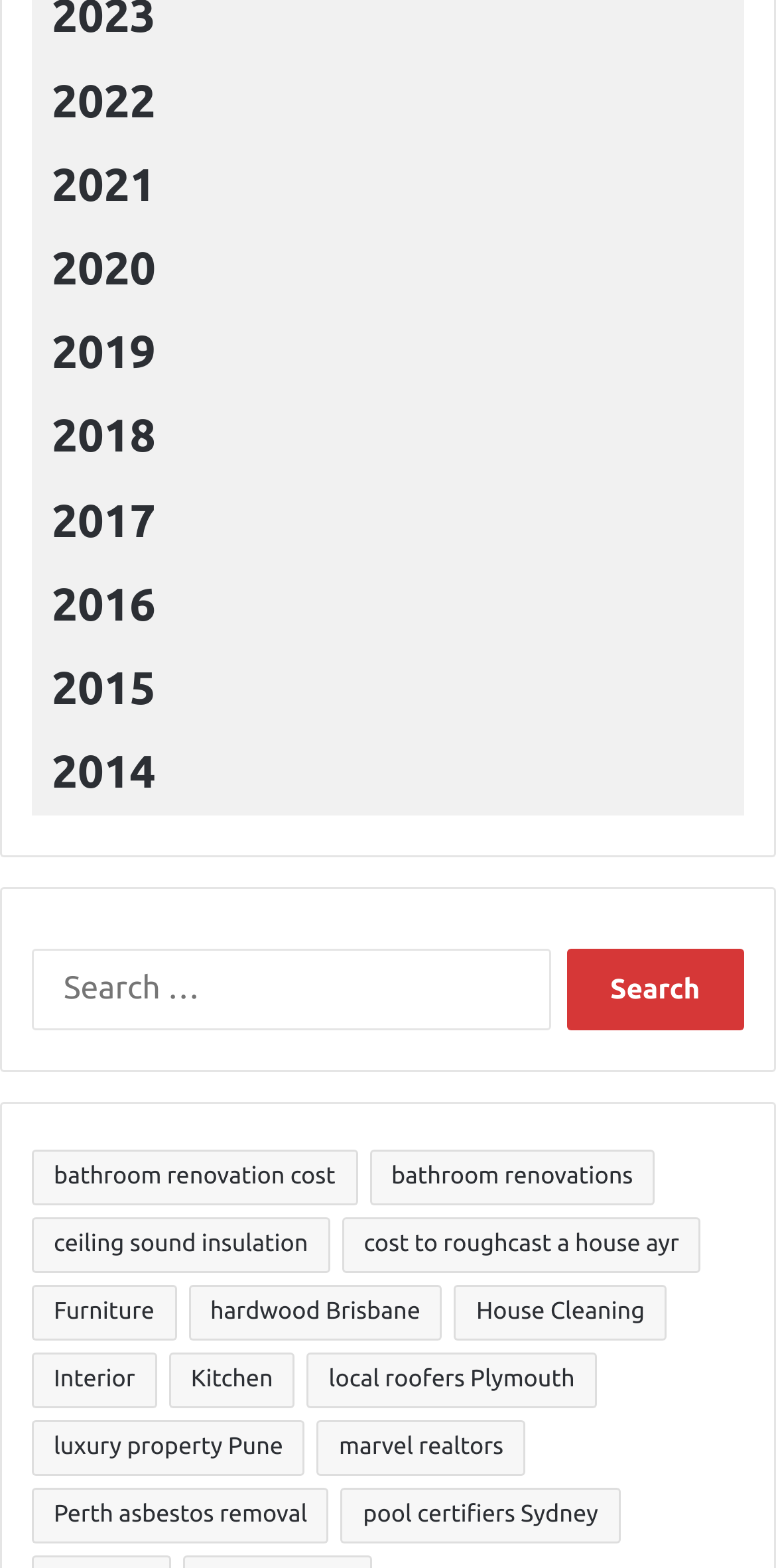Please locate the bounding box coordinates of the element's region that needs to be clicked to follow the instruction: "Click on 2022". The bounding box coordinates should be provided as four float numbers between 0 and 1, i.e., [left, top, right, bottom].

[0.041, 0.039, 0.959, 0.092]